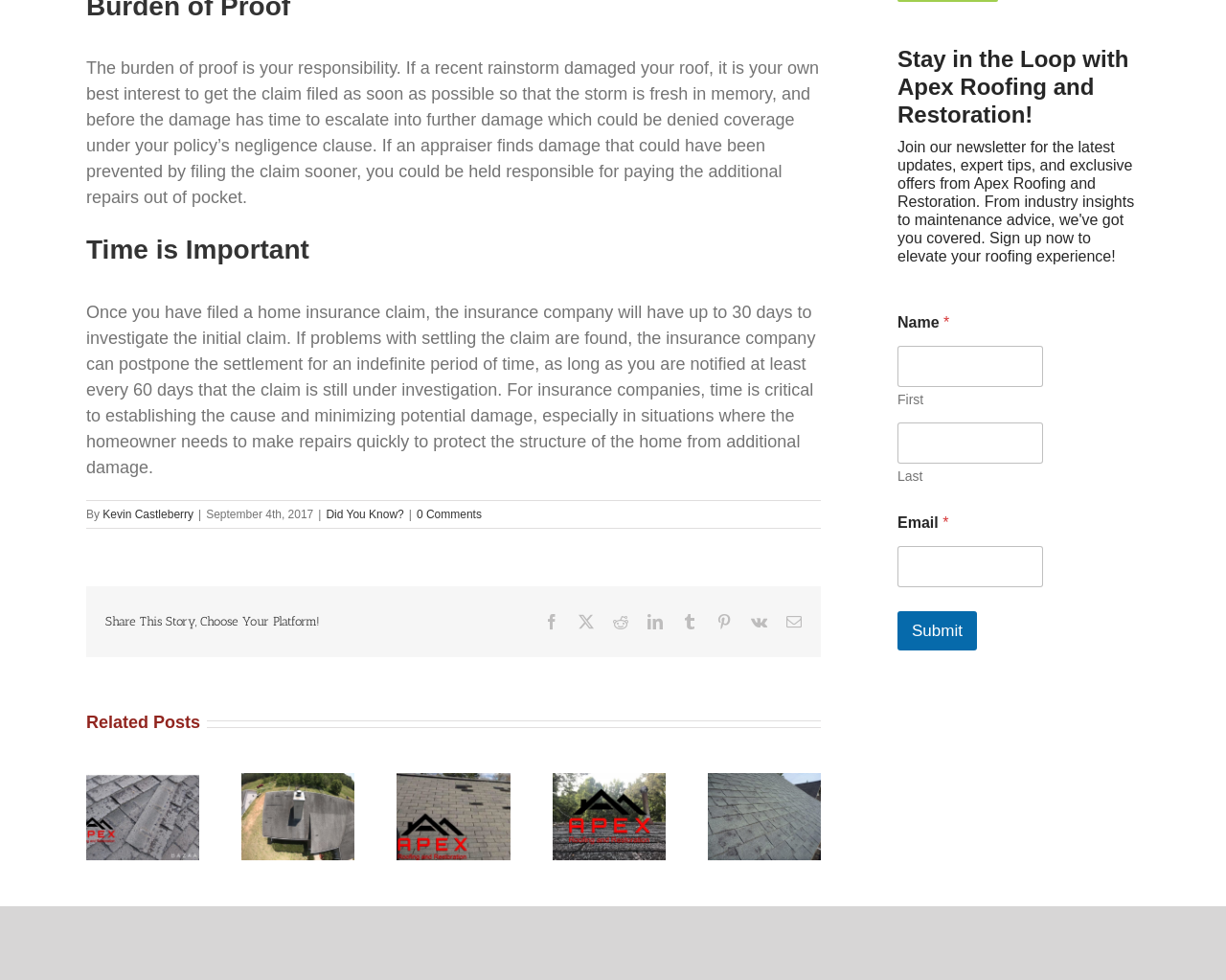Can you determine the bounding box coordinates of the area that needs to be clicked to fulfill the following instruction: "Click on the 'Kevin Castleberry' link"?

[0.084, 0.518, 0.158, 0.532]